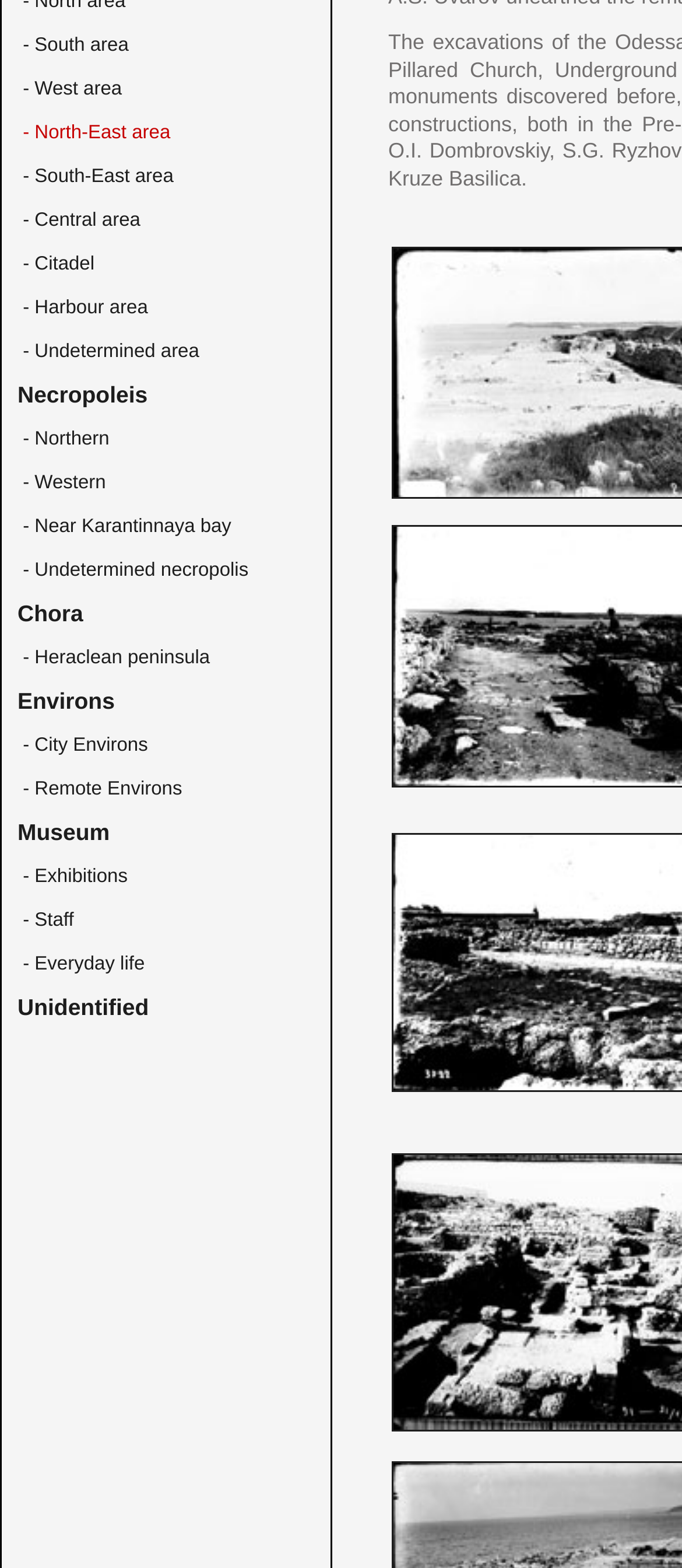Predict the bounding box of the UI element based on the description: "Necropoleis". The coordinates should be four float numbers between 0 and 1, formatted as [left, top, right, bottom].

[0.026, 0.243, 0.216, 0.26]